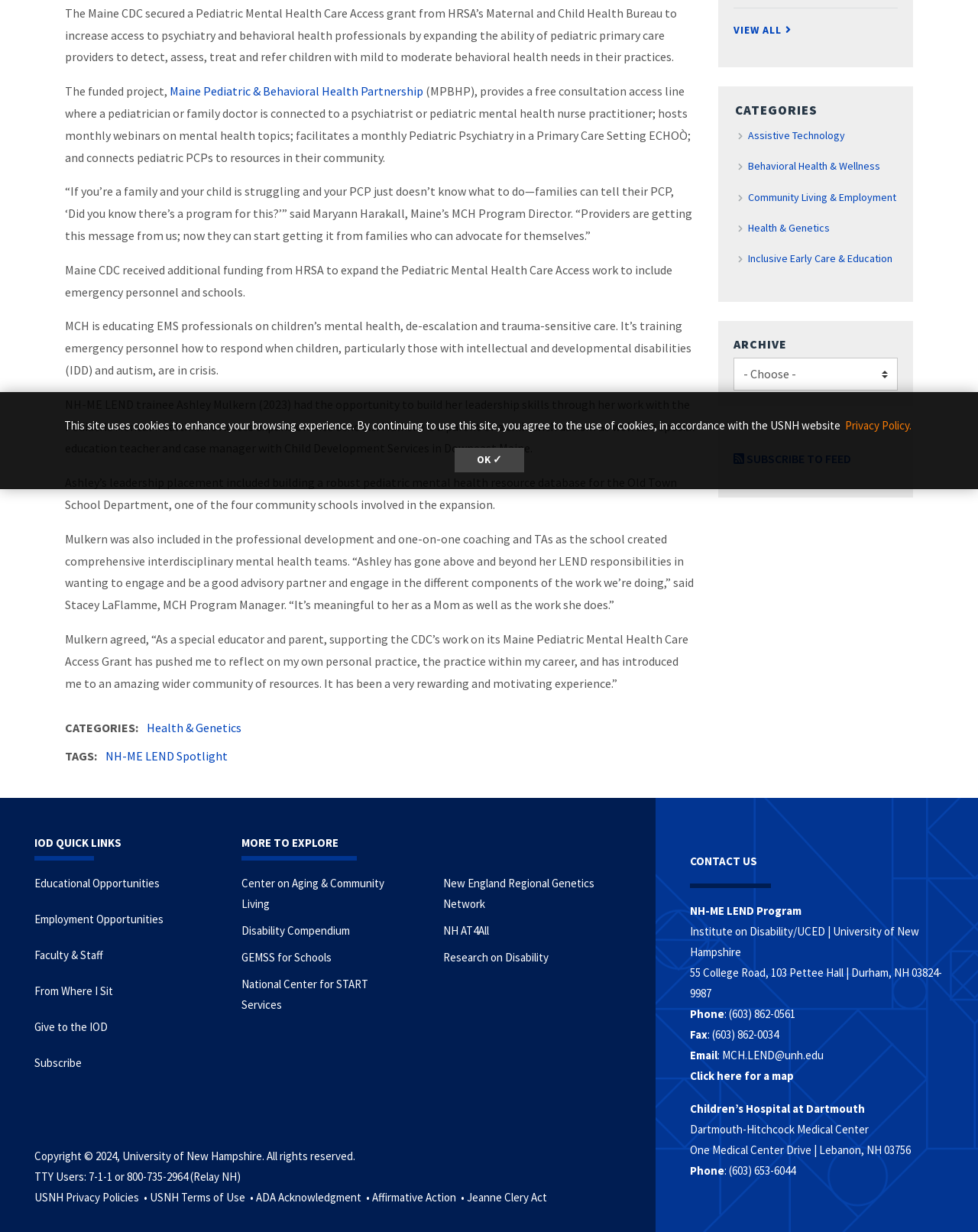From the webpage screenshot, predict the bounding box of the UI element that matches this description: "Give to the IOD".

[0.035, 0.828, 0.11, 0.839]